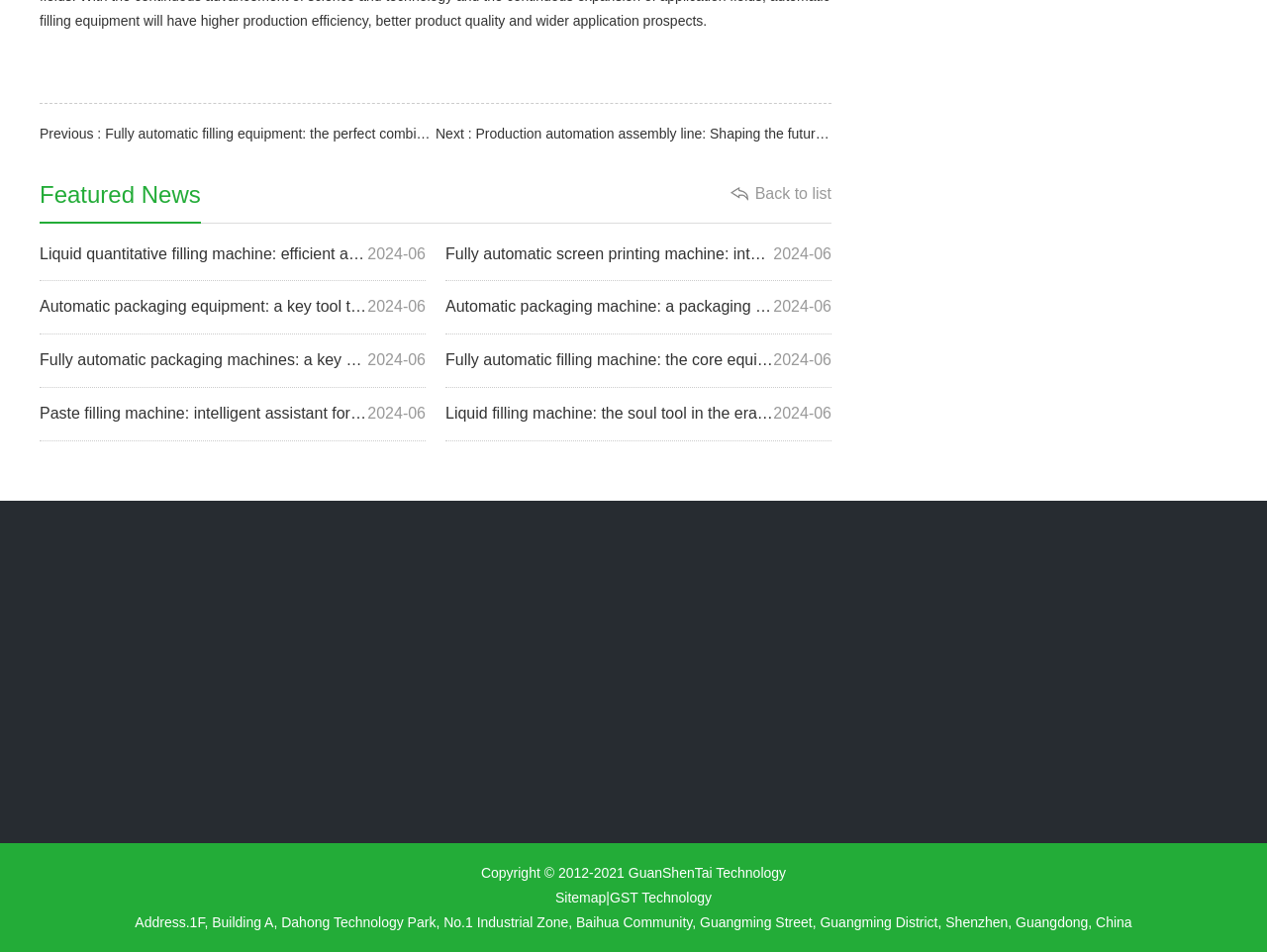Identify the bounding box coordinates for the region of the element that should be clicked to carry out the instruction: "Read about liquid quantitative filling machine". The bounding box coordinates should be four float numbers between 0 and 1, i.e., [left, top, right, bottom].

[0.031, 0.255, 0.336, 0.296]